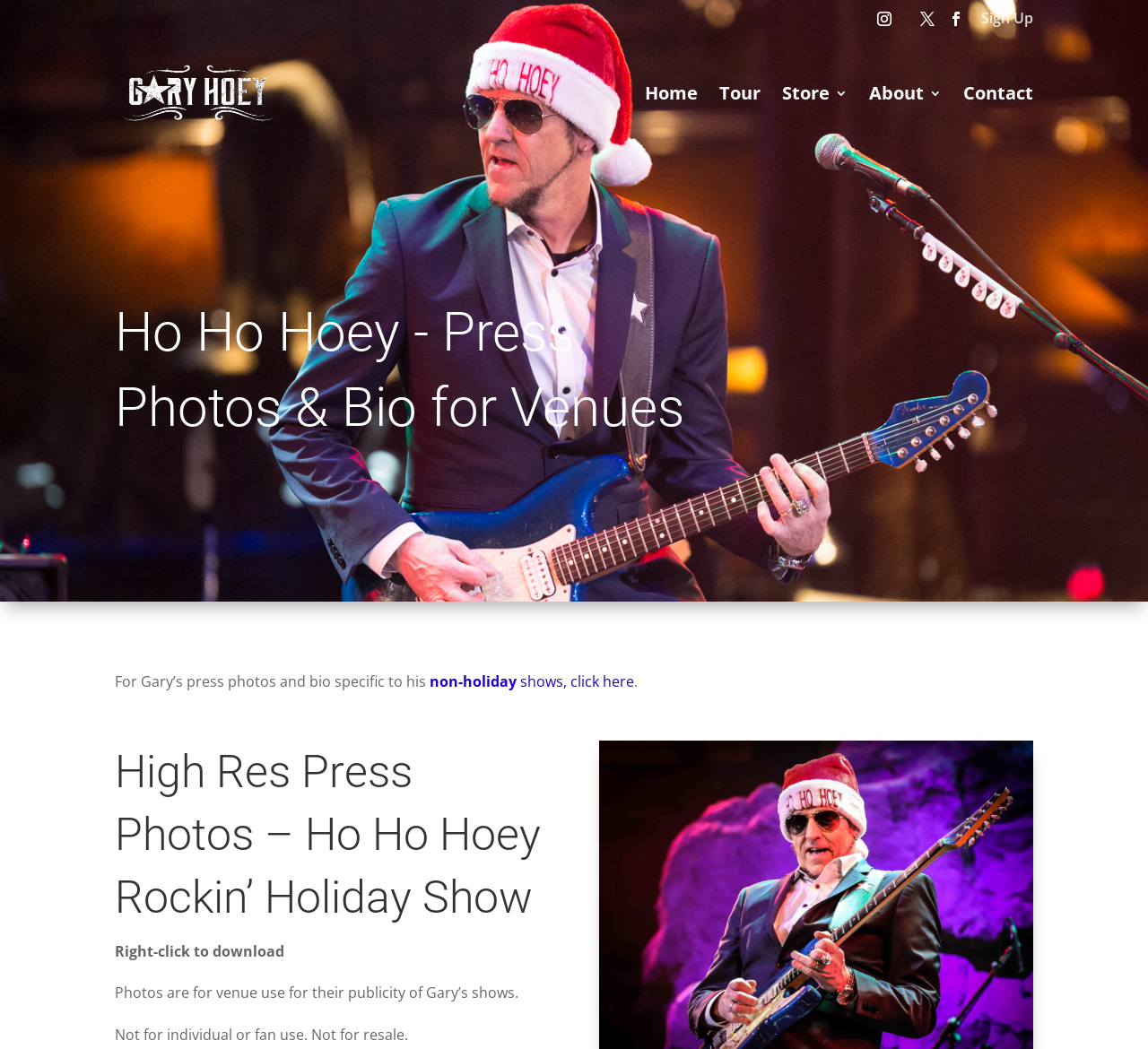Please find the bounding box for the following UI element description. Provide the coordinates in (top-left x, top-left y, bottom-right x, bottom-right y) format, with values between 0 and 1: About

[0.757, 0.083, 0.82, 0.142]